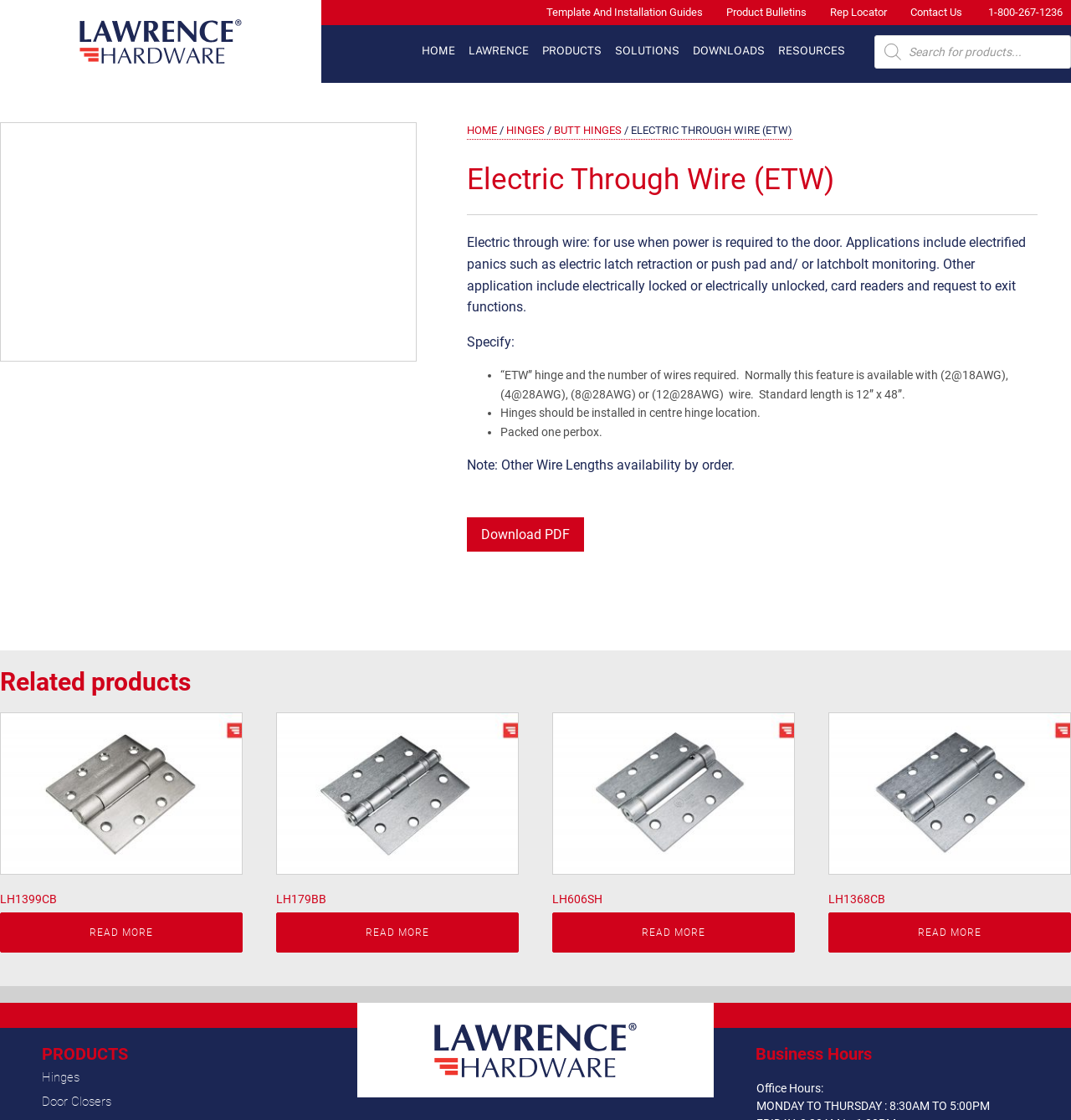How many wires are available for the ETW hinge?
Look at the screenshot and provide an in-depth answer.

According to the webpage, the ETW hinge is available with different wire configurations, including 2 wires at 18 AWG, 4 wires at 28 AWG, 8 wires at 28 AWG, or 12 wires at 28 AWG.